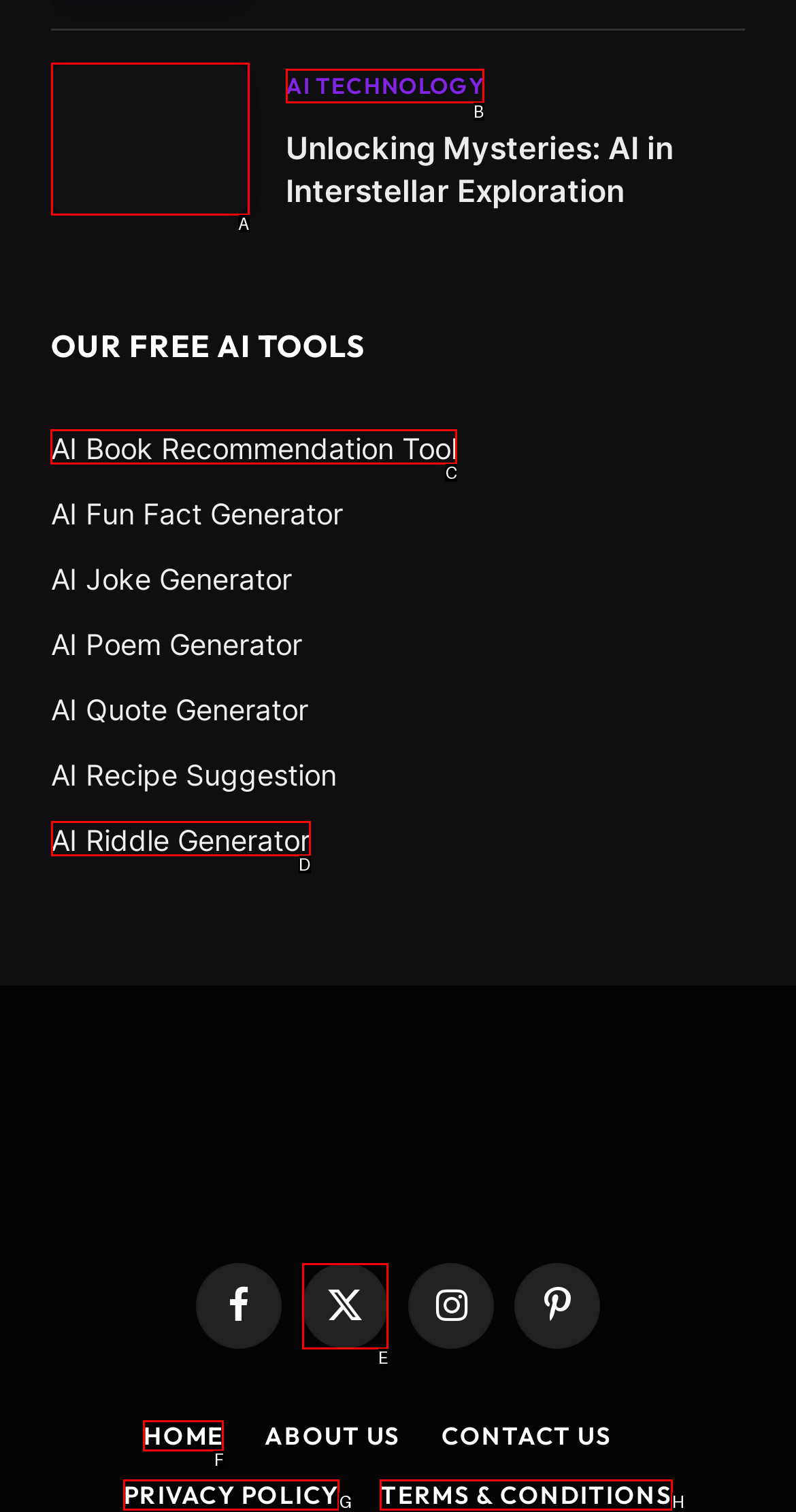Select the HTML element that needs to be clicked to perform the task: Explore AI Book Recommendation Tool. Reply with the letter of the chosen option.

C